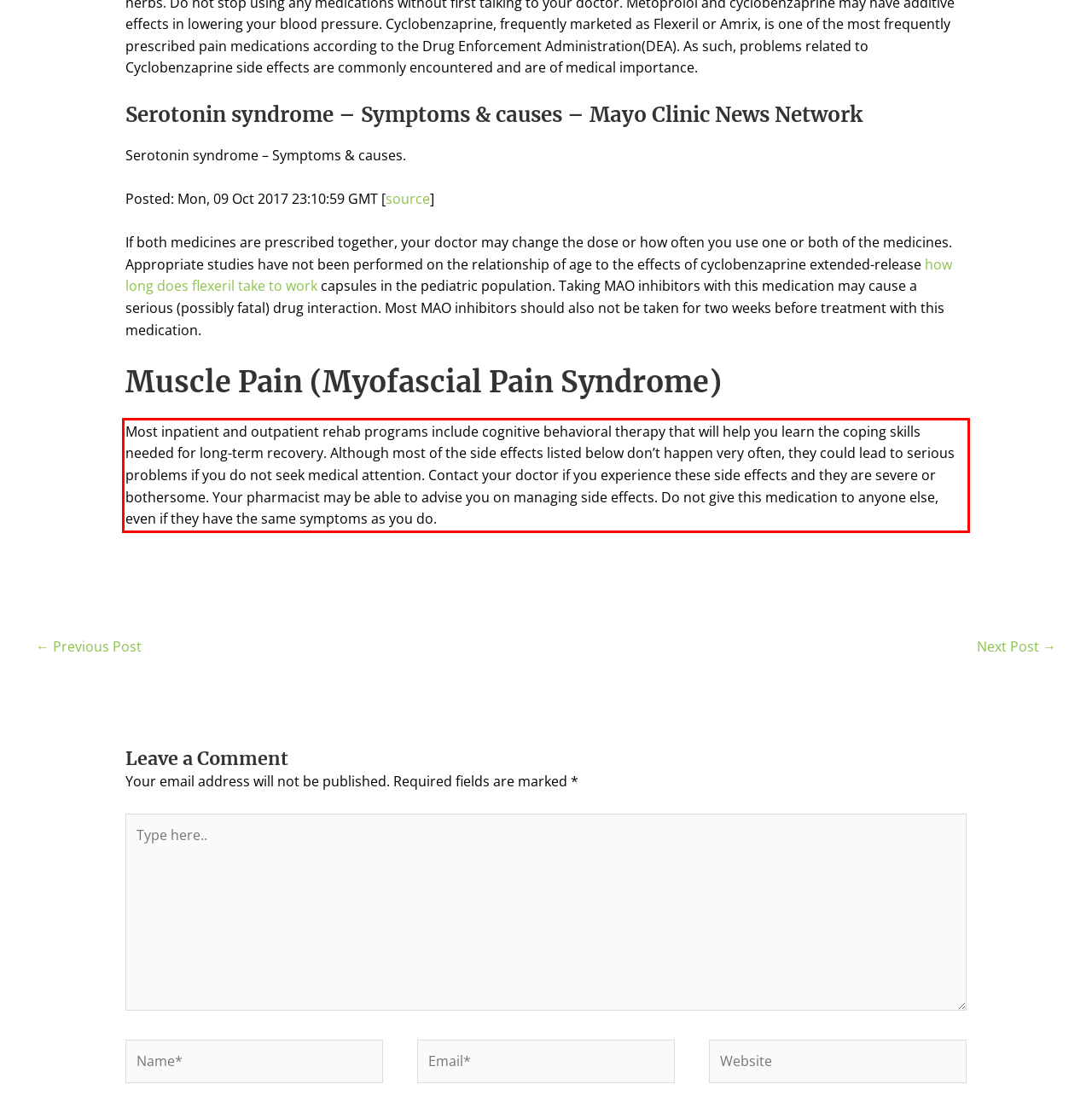Identify the text within the red bounding box on the webpage screenshot and generate the extracted text content.

Most inpatient and outpatient rehab programs include cognitive behavioral therapy that will help you learn the coping skills needed for long-term recovery. Although most of the side effects listed below don’t happen very often, they could lead to serious problems if you do not seek medical attention. Contact your doctor if you experience these side effects and they are severe or bothersome. Your pharmacist may be able to advise you on managing side effects. Do not give this medication to anyone else, even if they have the same symptoms as you do.